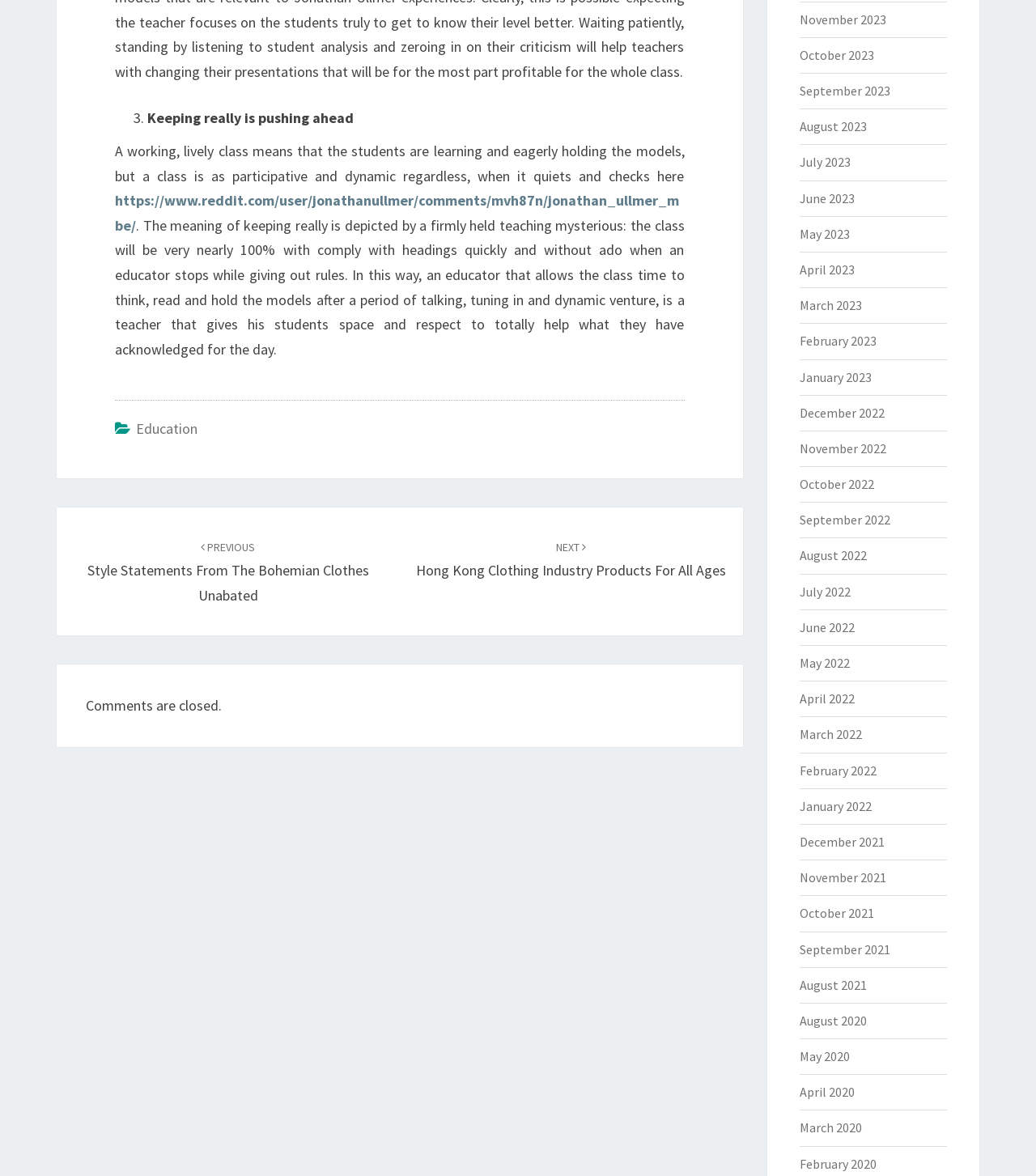Show the bounding box coordinates of the element that should be clicked to complete the task: "View posts from November 2023".

[0.771, 0.009, 0.855, 0.023]